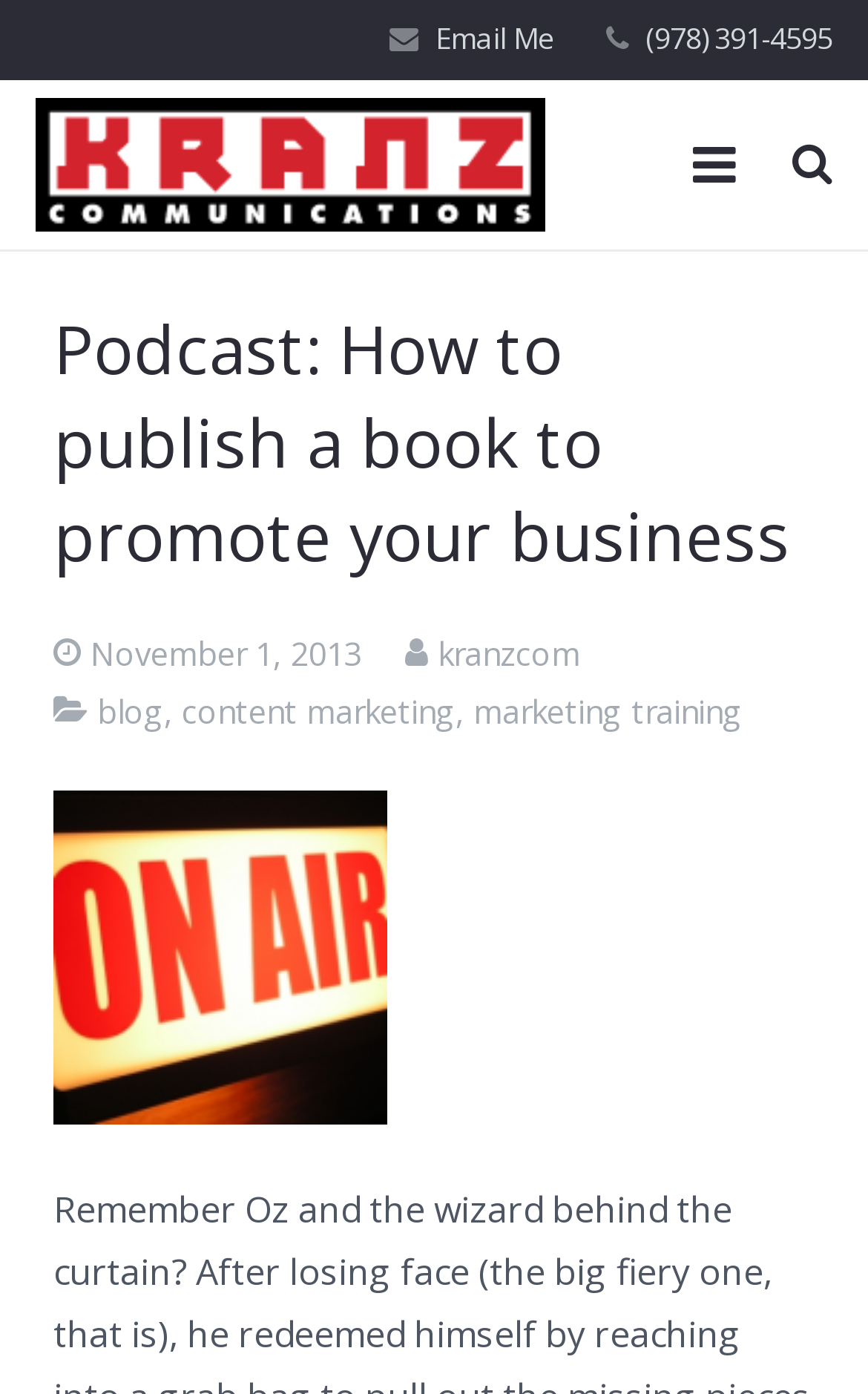Please indicate the bounding box coordinates for the clickable area to complete the following task: "Visit Kranz on Content". The coordinates should be specified as four float numbers between 0 and 1, i.e., [left, top, right, bottom].

[0.012, 0.179, 0.988, 0.253]